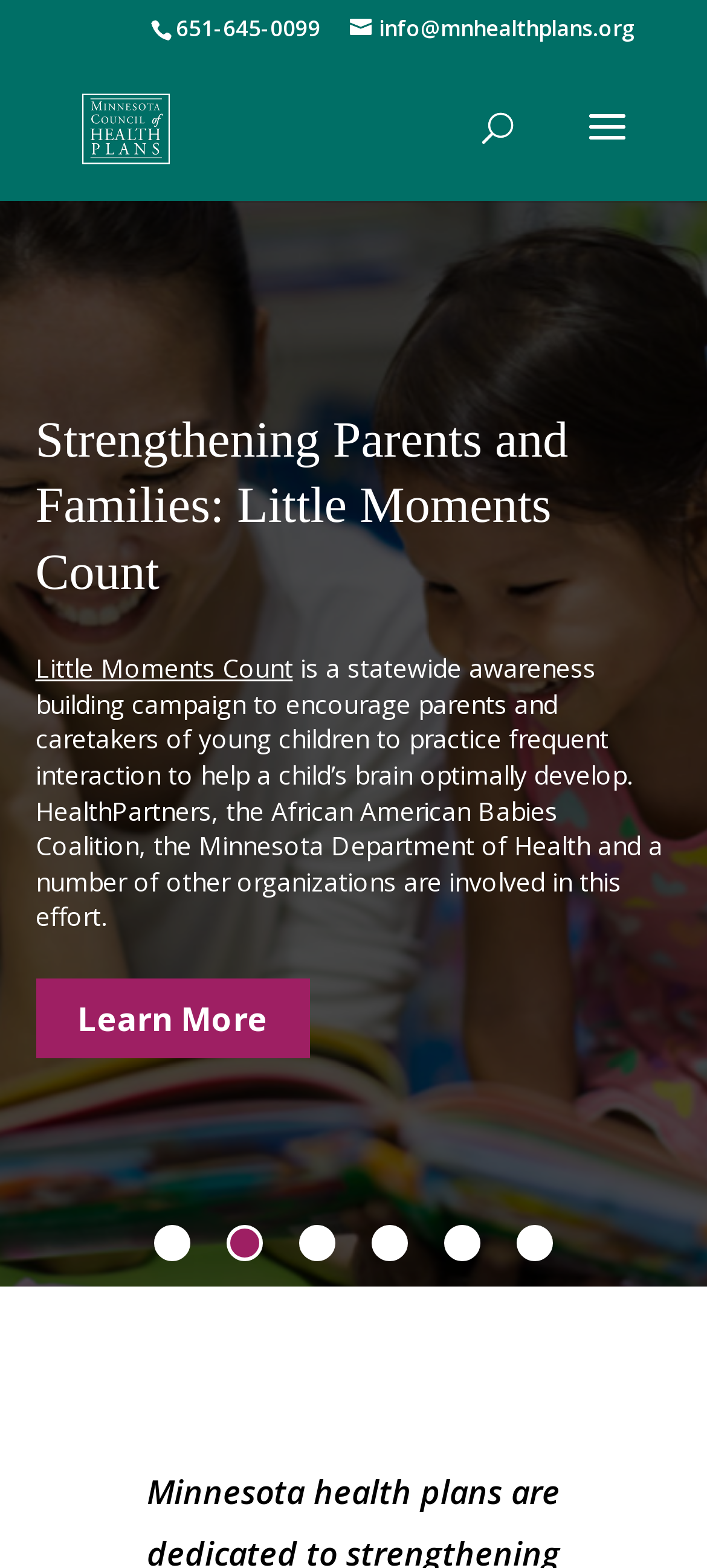Please provide a short answer using a single word or phrase for the question:
What is the phone number on the webpage?

651-645-0099